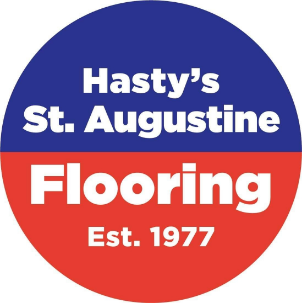Answer the question below with a single word or a brief phrase: 
What are the two bold colors used in the logo?

Navy blue and red